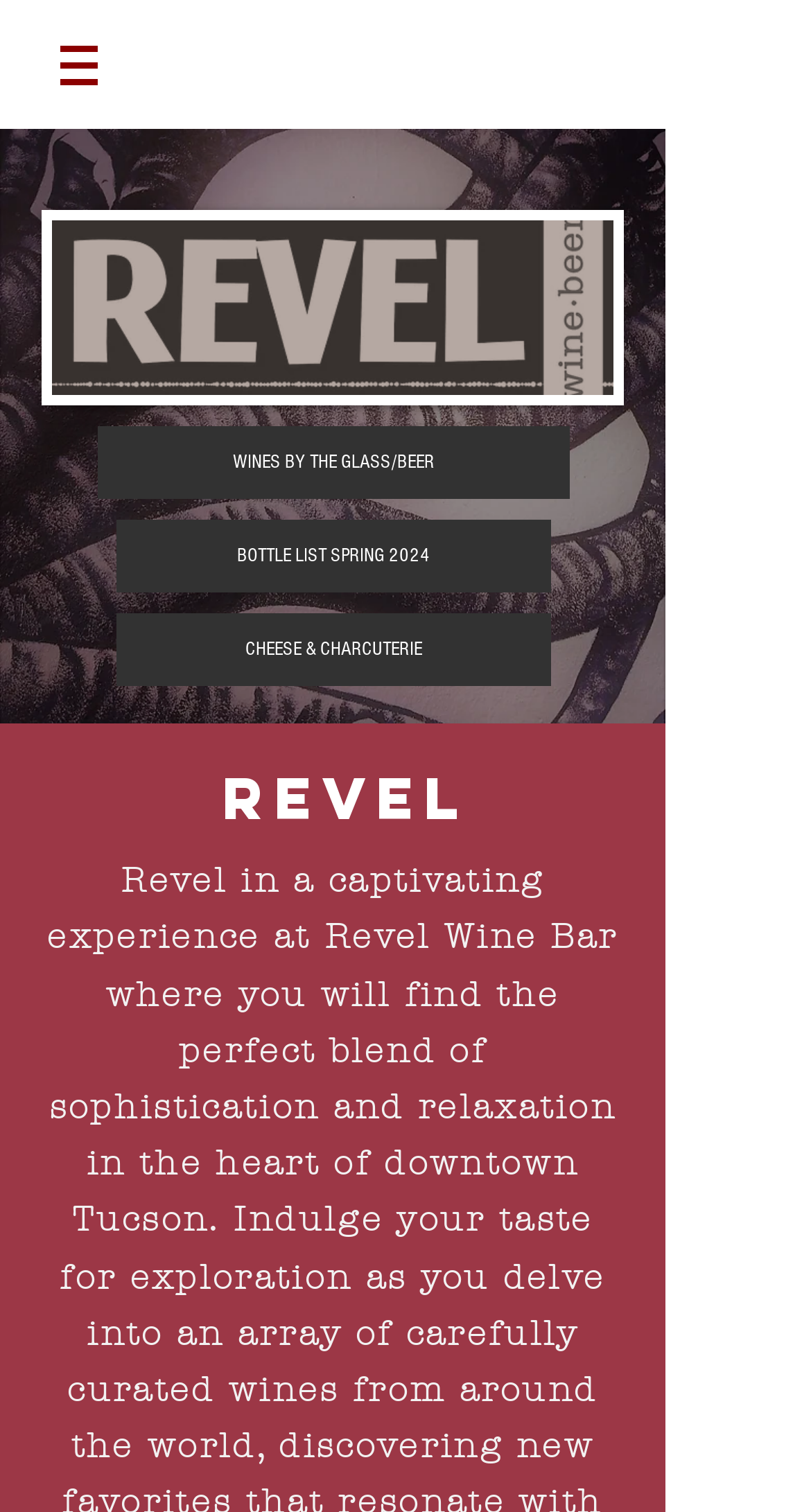Provide a one-word or brief phrase answer to the question:
What is the position of the navigation button?

Top-left